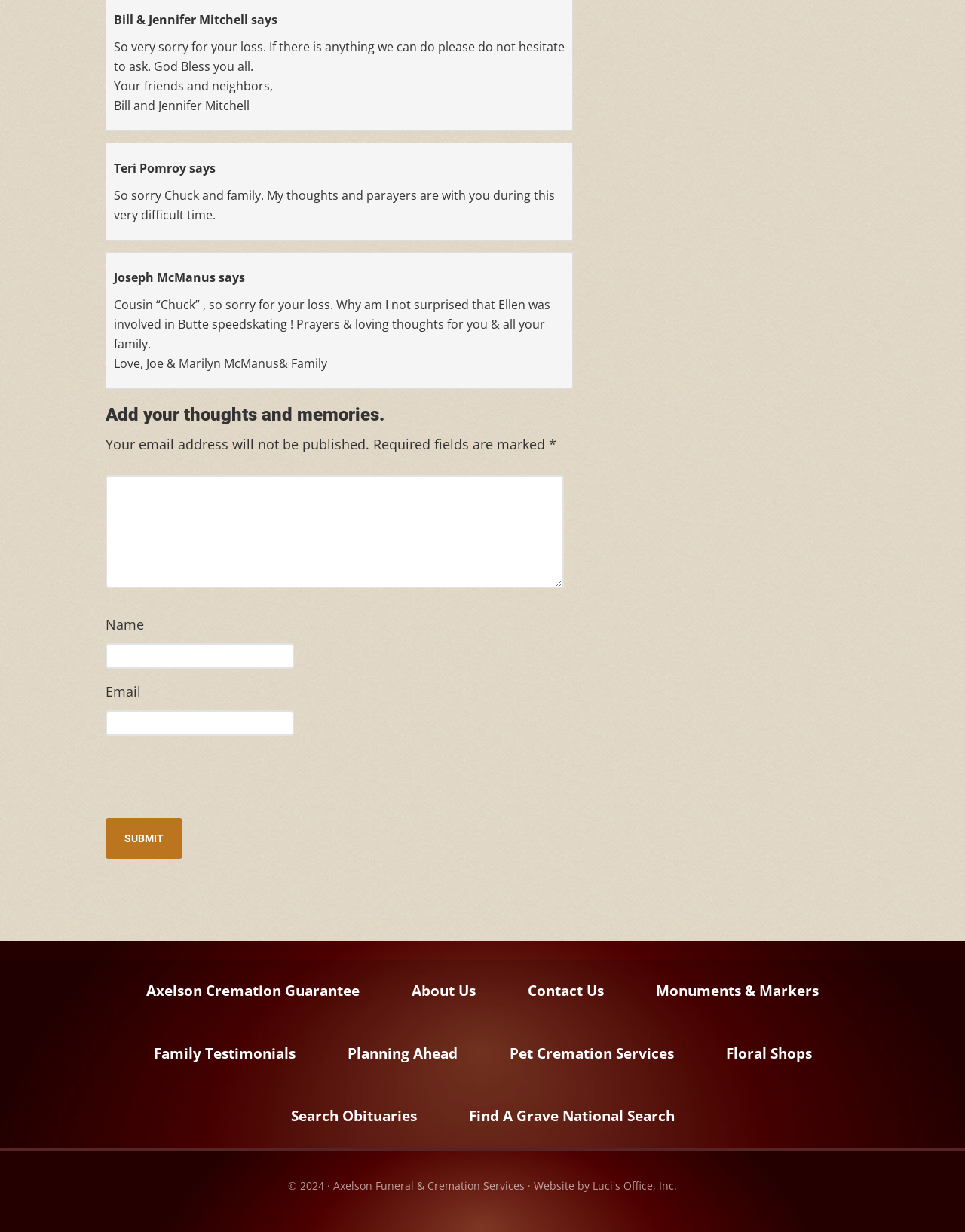Please determine the bounding box coordinates of the section I need to click to accomplish this instruction: "Submit your comment".

[0.109, 0.664, 0.189, 0.697]